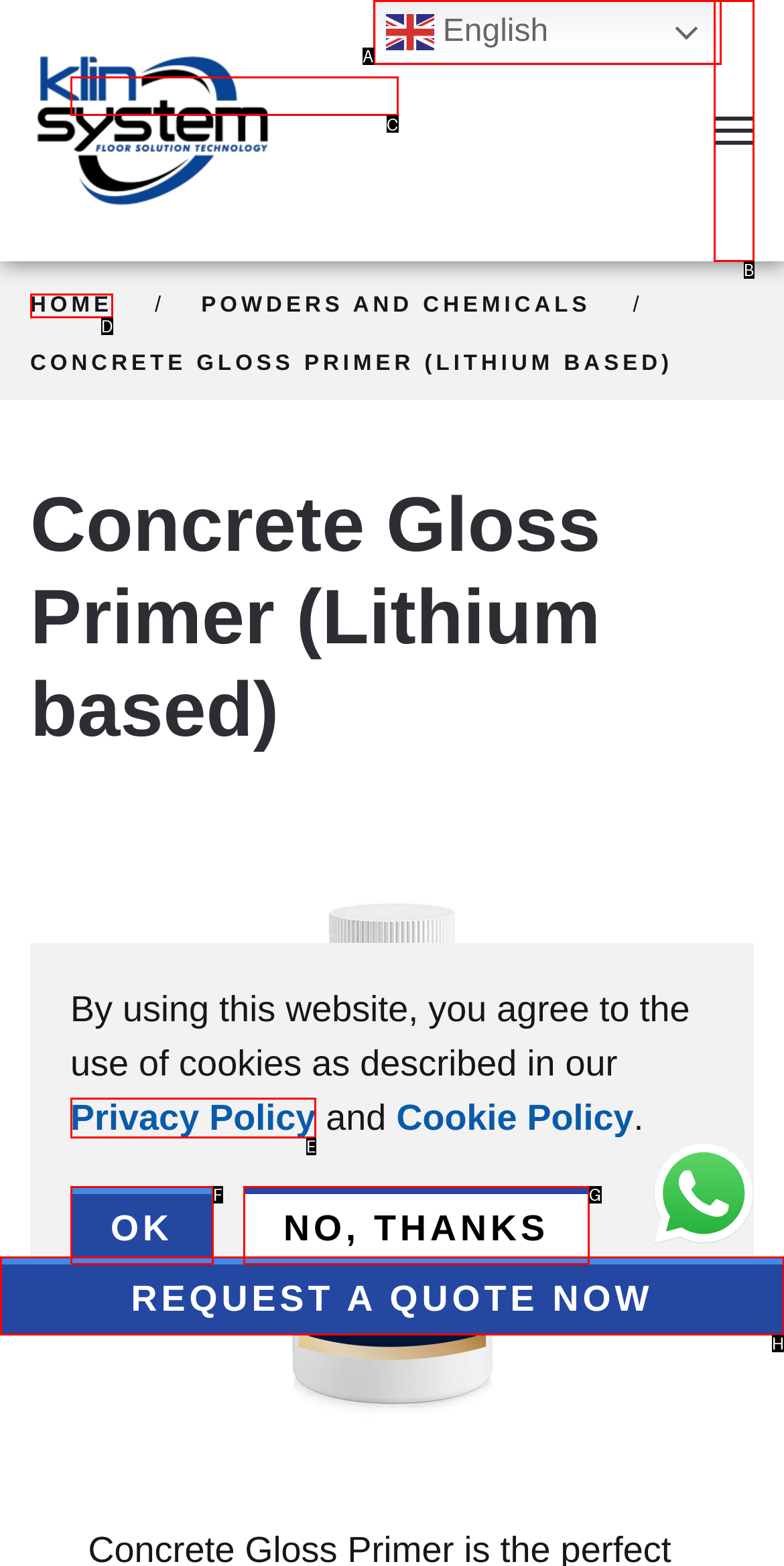Which HTML element should be clicked to complete the following task: Skip to main content?
Answer with the letter corresponding to the correct choice.

C